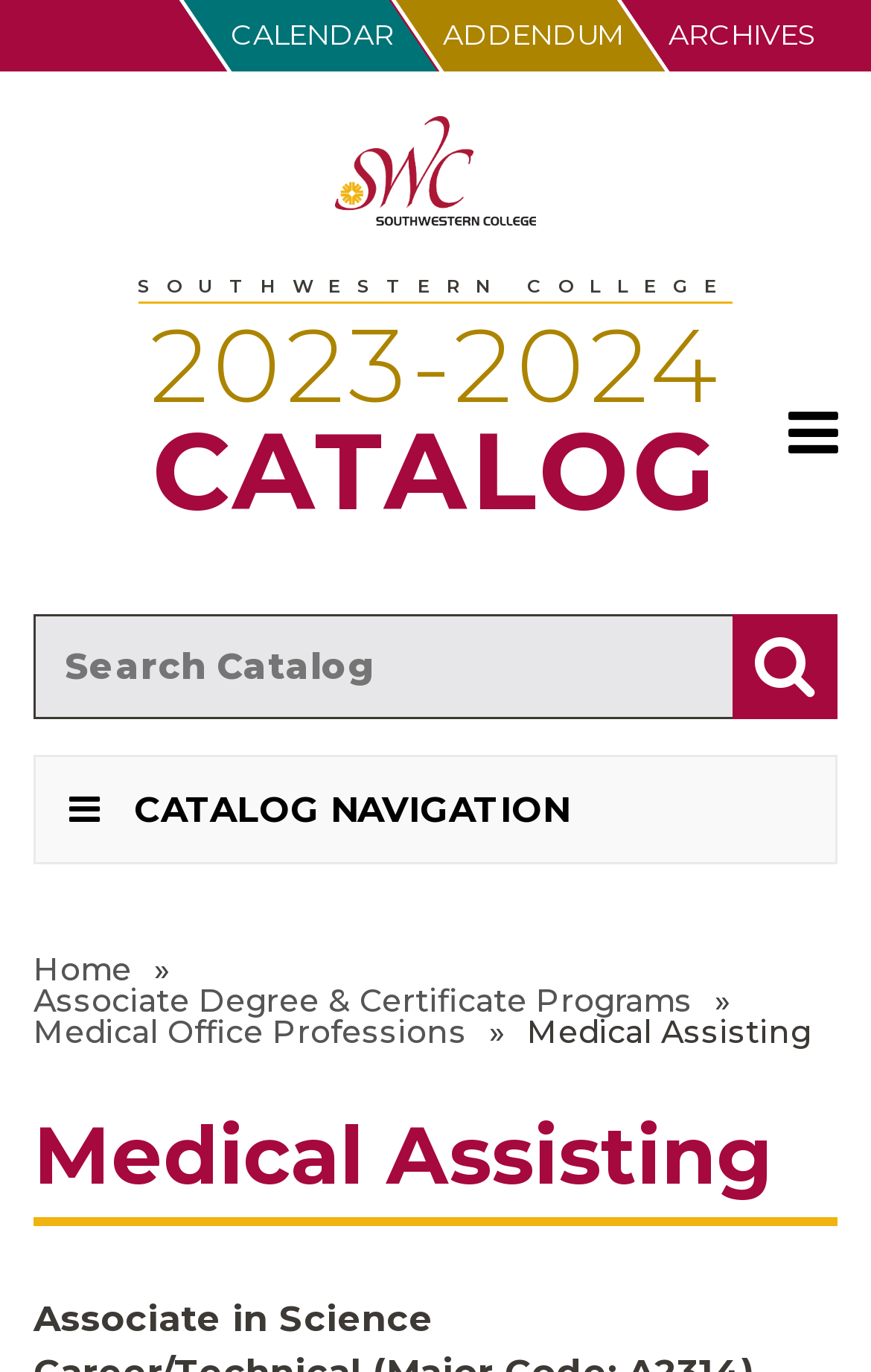Pinpoint the bounding box coordinates of the element to be clicked to execute the instruction: "Toggle menu".

[0.867, 0.278, 1.0, 0.353]